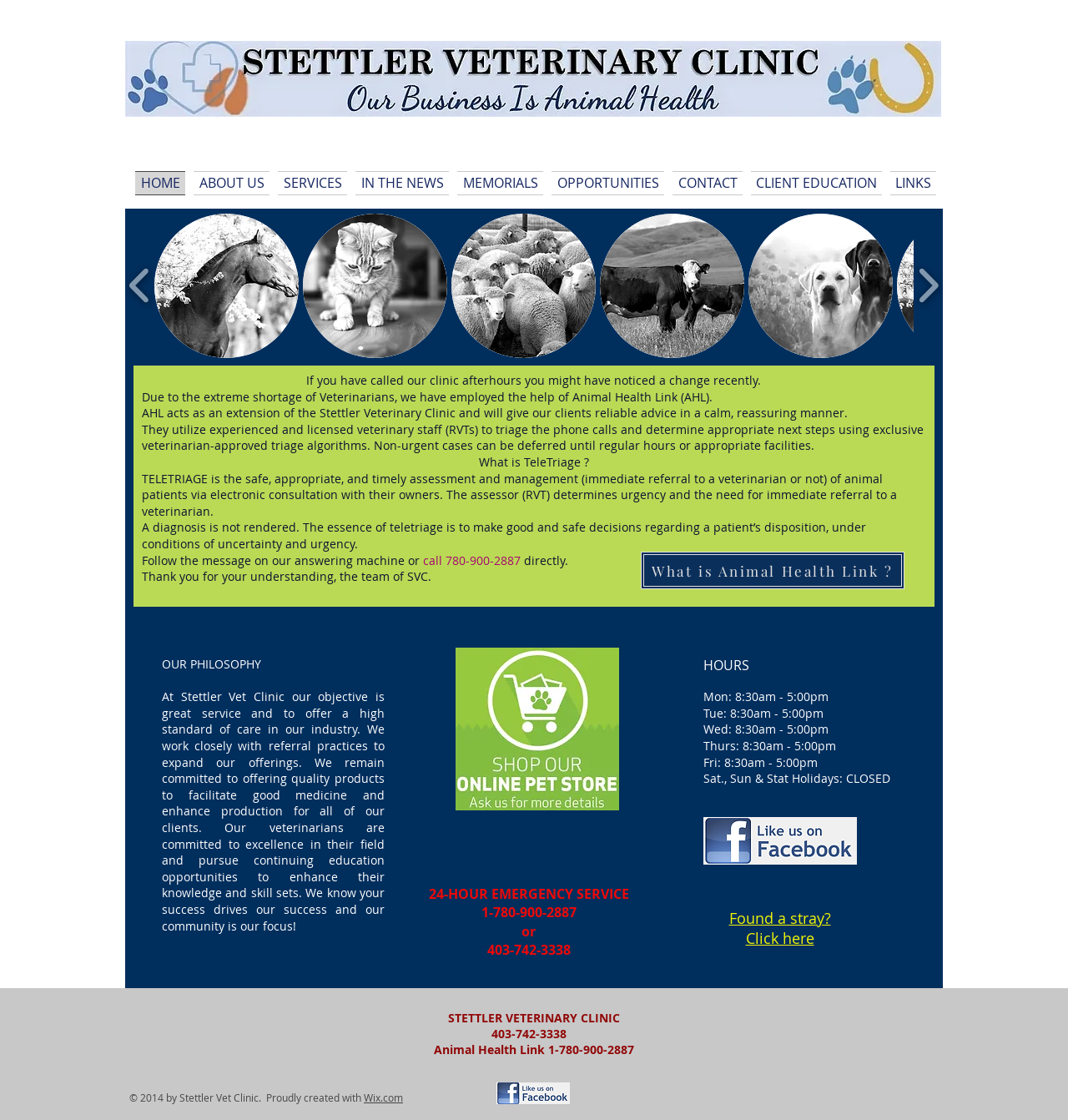Could you specify the bounding box coordinates for the clickable section to complete the following instruction: "Click the ABOUT US link"?

[0.177, 0.153, 0.256, 0.174]